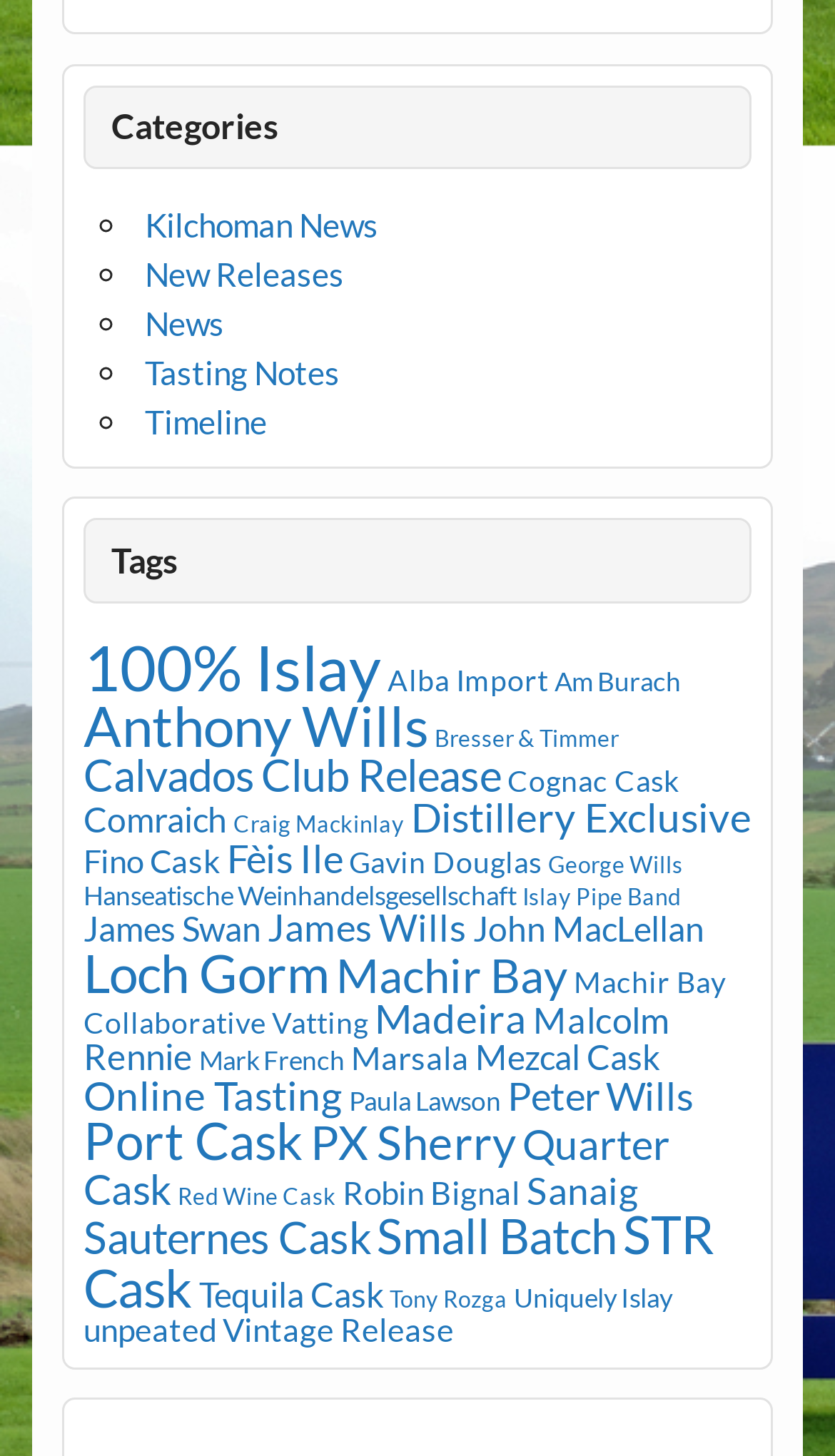Please identify the bounding box coordinates of the clickable element to fulfill the following instruction: "Click on Kilchoman News". The coordinates should be four float numbers between 0 and 1, i.e., [left, top, right, bottom].

[0.174, 0.142, 0.453, 0.168]